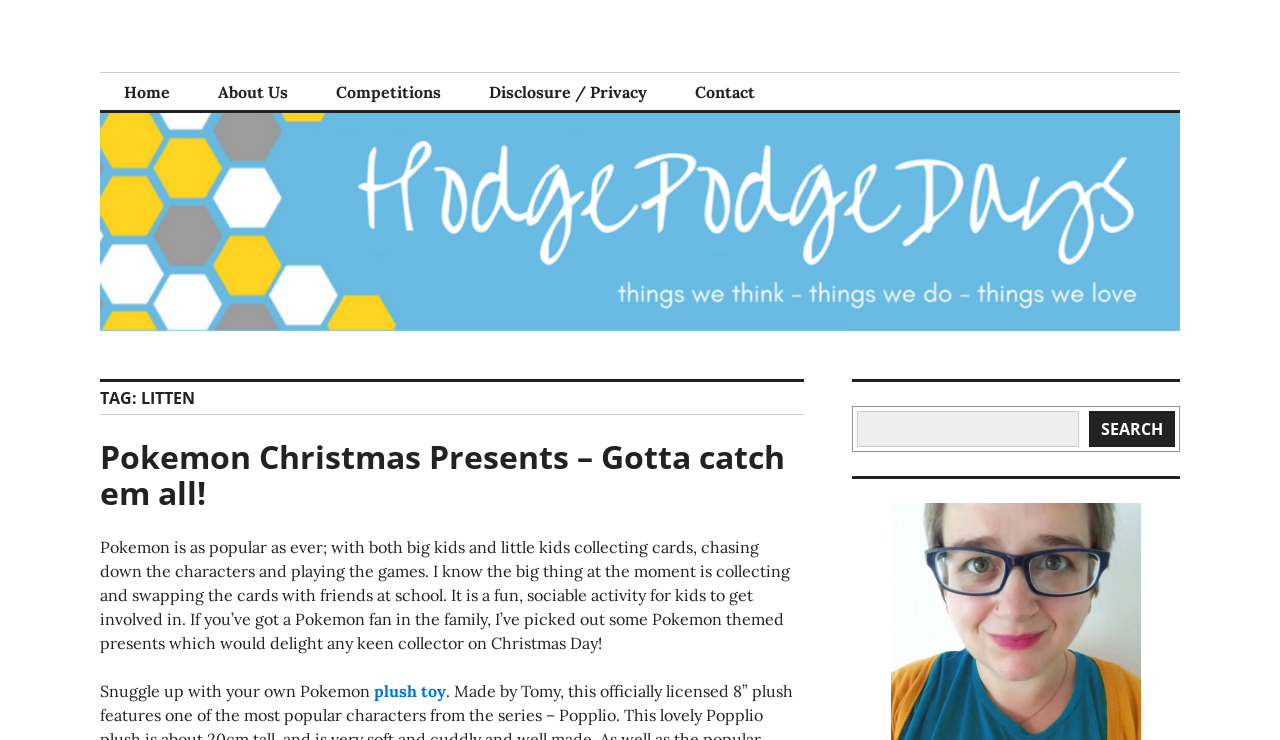Find the bounding box coordinates of the element's region that should be clicked in order to follow the given instruction: "search for something". The coordinates should consist of four float numbers between 0 and 1, i.e., [left, top, right, bottom].

[0.67, 0.556, 0.843, 0.604]